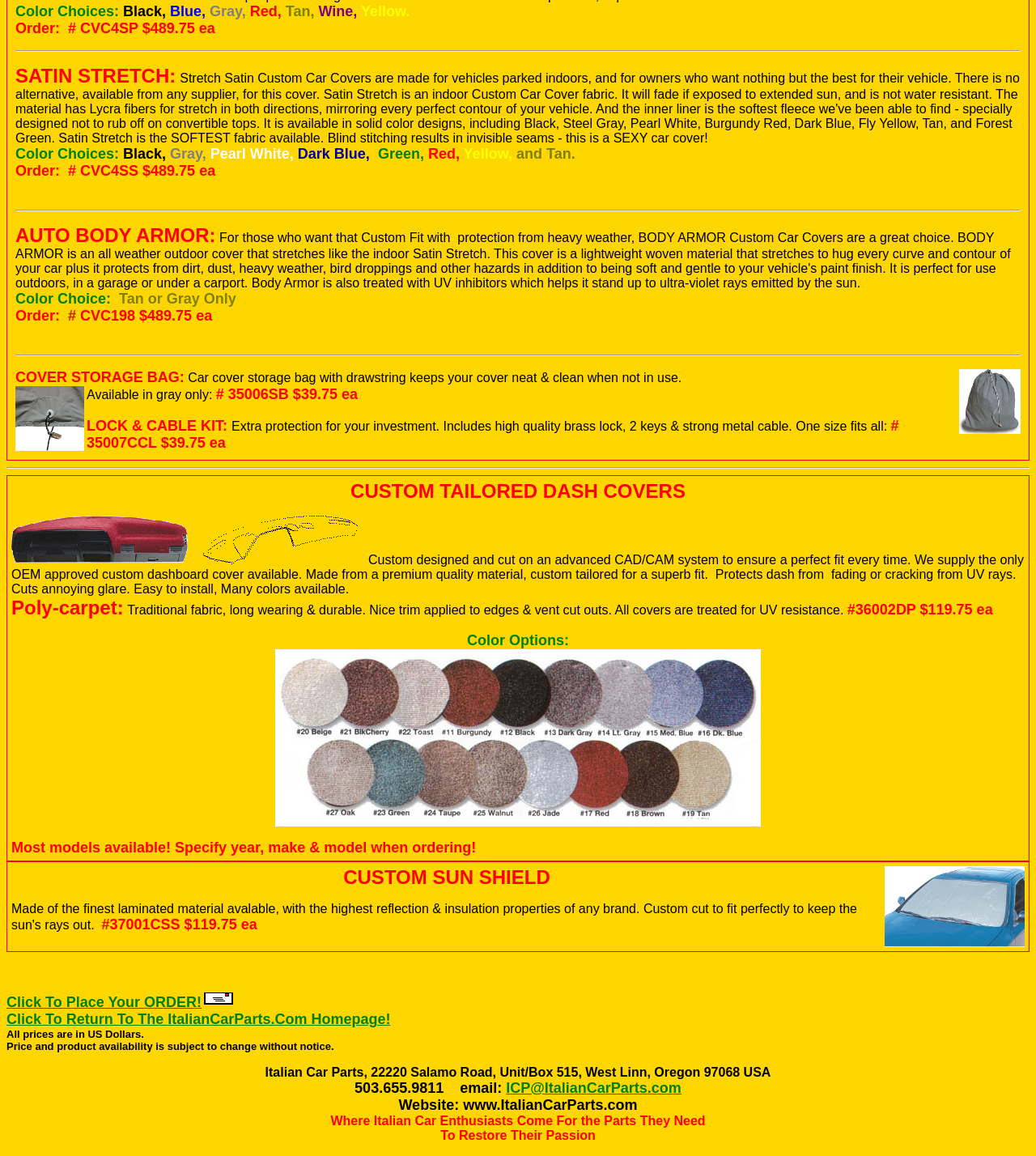How many types of car covers are available?
Offer a detailed and exhaustive answer to the question.

Based on the webpage, there are three types of car covers available: Satin Stretch, Auto Body Armor, and Custom Car Covers.